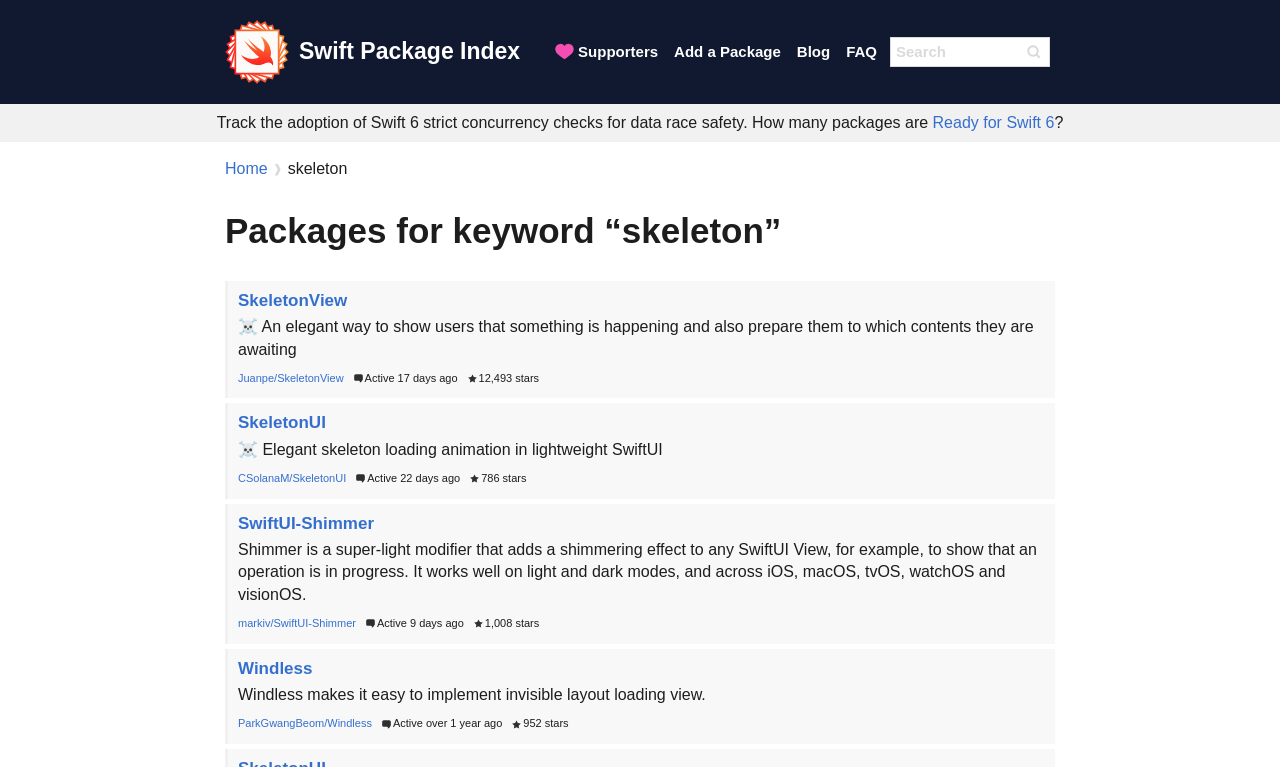Give the bounding box coordinates for the element described by: "name="query" placeholder="Search"".

[0.696, 0.05, 0.796, 0.086]